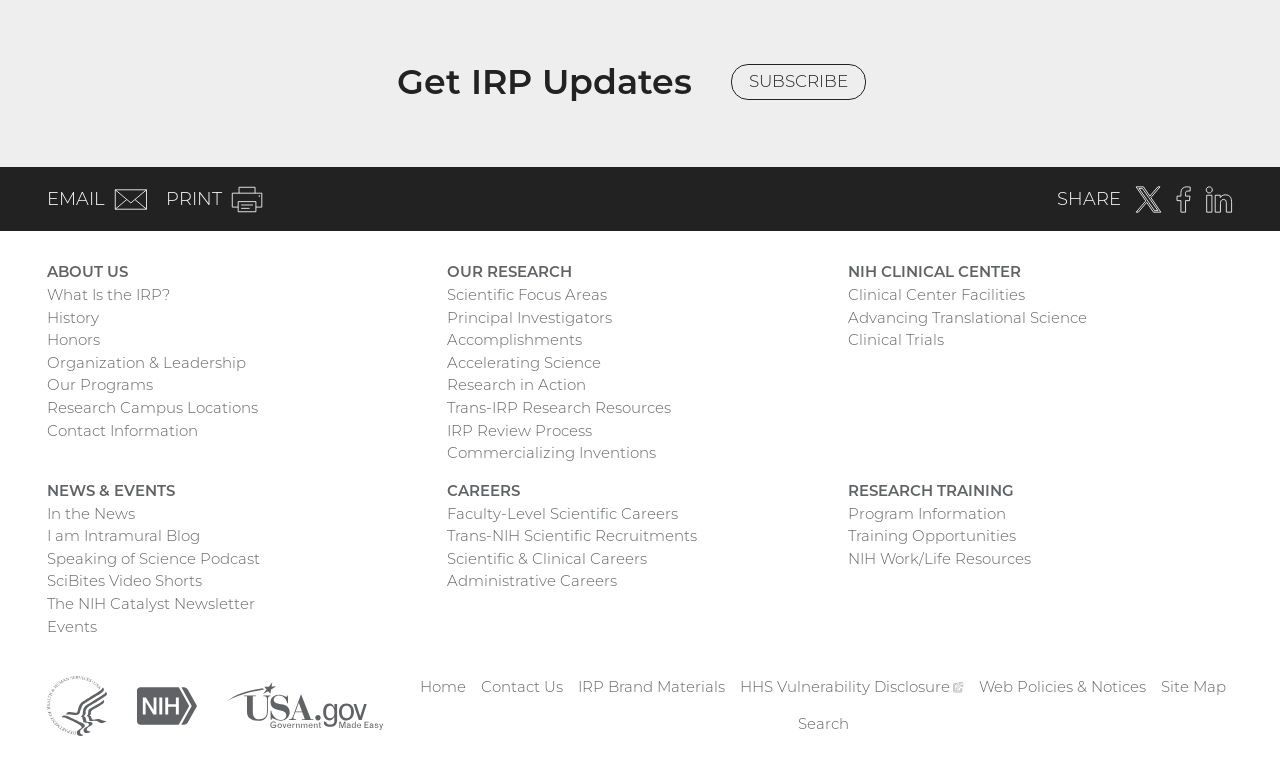Can you give a comprehensive explanation to the question given the content of the image?
What is the 'IRP Review Process' related to?

The 'IRP Review Process' is related to research, specifically the review process of research proposals or projects, which is a part of the 'OUR RESEARCH' category in the main navigation section.